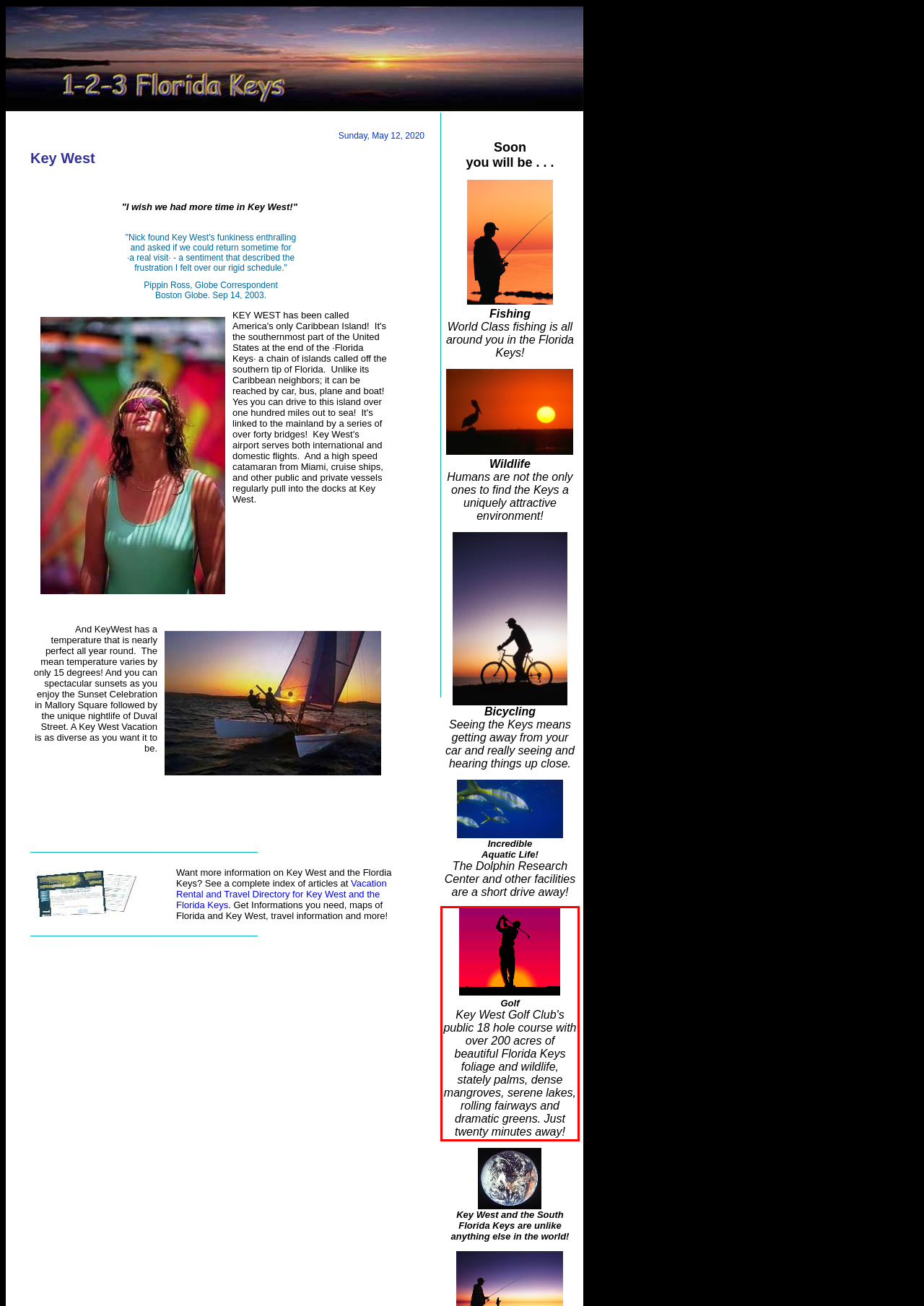Look at the screenshot of the webpage, locate the red rectangle bounding box, and generate the text content that it contains.

Golf Key West Golf Club's public 18 hole course with over 200 acres of beautiful Florida Keys foliage and wildlife, stately palms, dense mangroves, serene lakes, rolling fairways and dramatic greens. Just twenty minutes away!